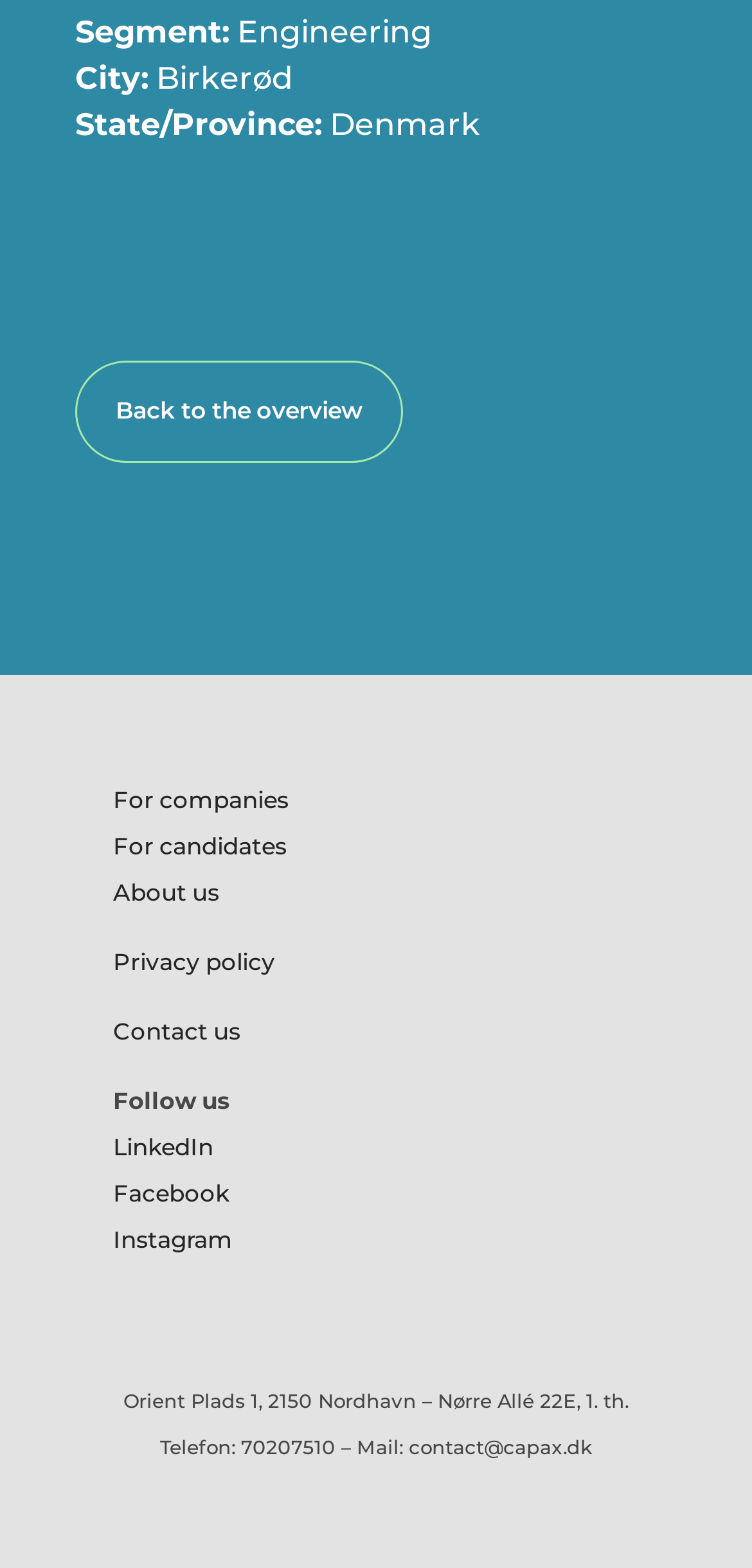Identify the bounding box coordinates for the element that needs to be clicked to fulfill this instruction: "View for companies". Provide the coordinates in the format of four float numbers between 0 and 1: [left, top, right, bottom].

[0.15, 0.501, 0.383, 0.52]